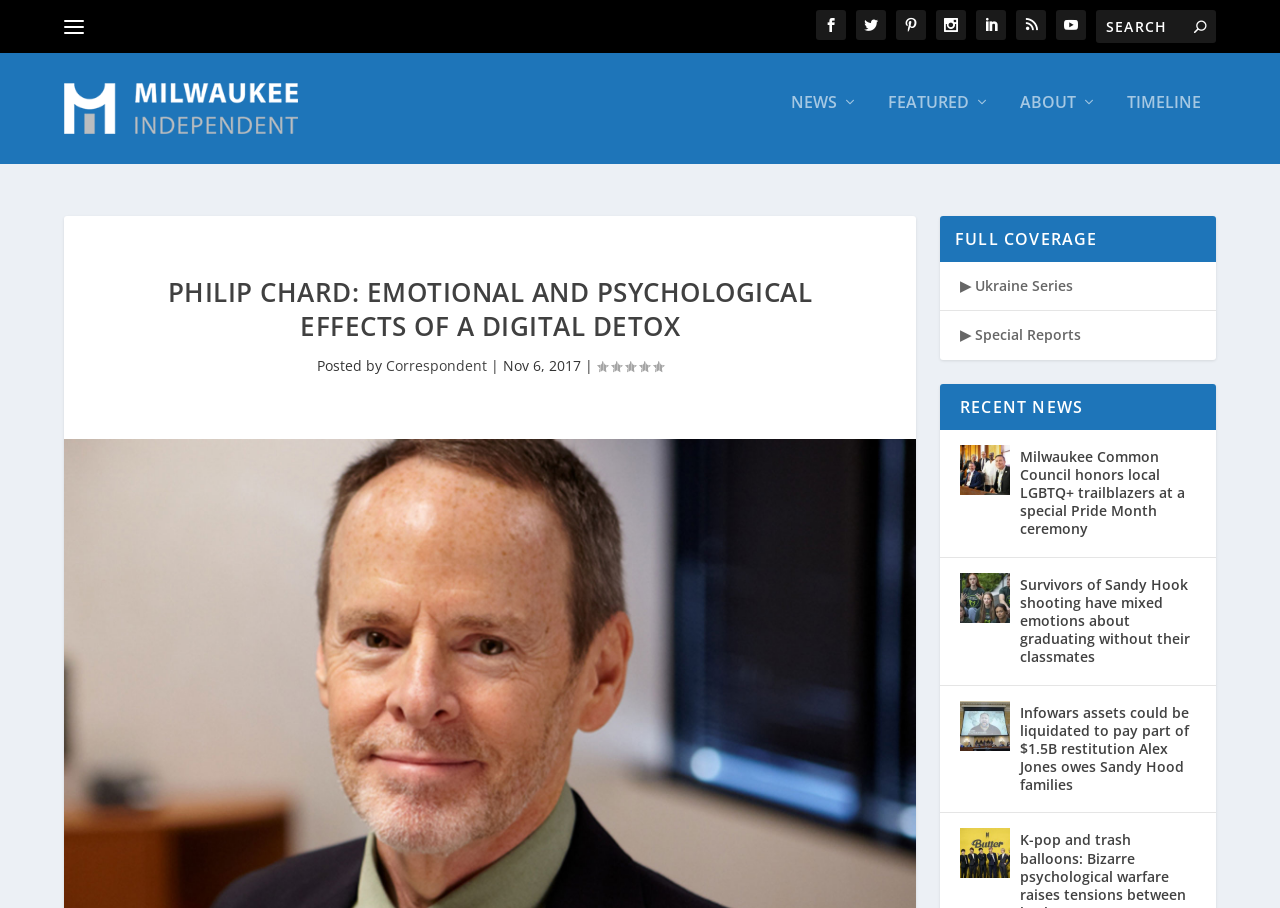Please provide the bounding box coordinates for the element that needs to be clicked to perform the following instruction: "View recent news". The coordinates should be given as four float numbers between 0 and 1, i.e., [left, top, right, bottom].

[0.734, 0.408, 0.95, 0.459]